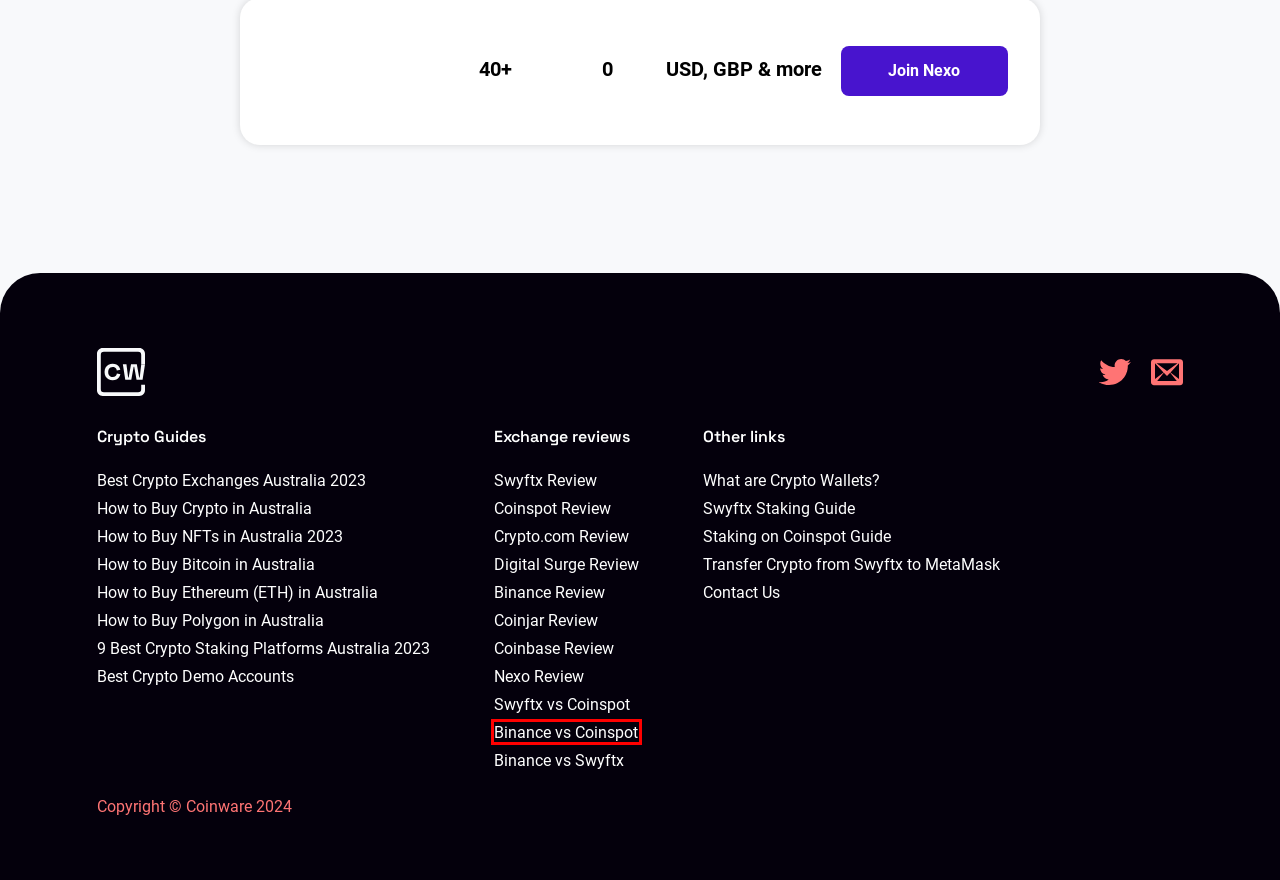Observe the screenshot of a webpage with a red bounding box around an element. Identify the webpage description that best fits the new page after the element inside the bounding box is clicked. The candidates are:
A. Coinbase Australia Review 2022 | Fees, Features and Downsides!
B. Coinjar Review Australia 2022 | Fees, Tradable Coins & Warnings!
C. Binance vs Coinspot: Which is Better in 2023? | Coinware
D. Digital Surge Review 2022 | Is It Safe? Fees, features and Warnings!
E. How to Buy NFTs in Australia | Beginners Guide 2023
F. How to Buy Polygon (MATIC) in Australia | Coiwnare
G. Get in Touch | Coinware
H. How to Buy Ethereum (ETH) in Australia in 2023 | Coinware

C